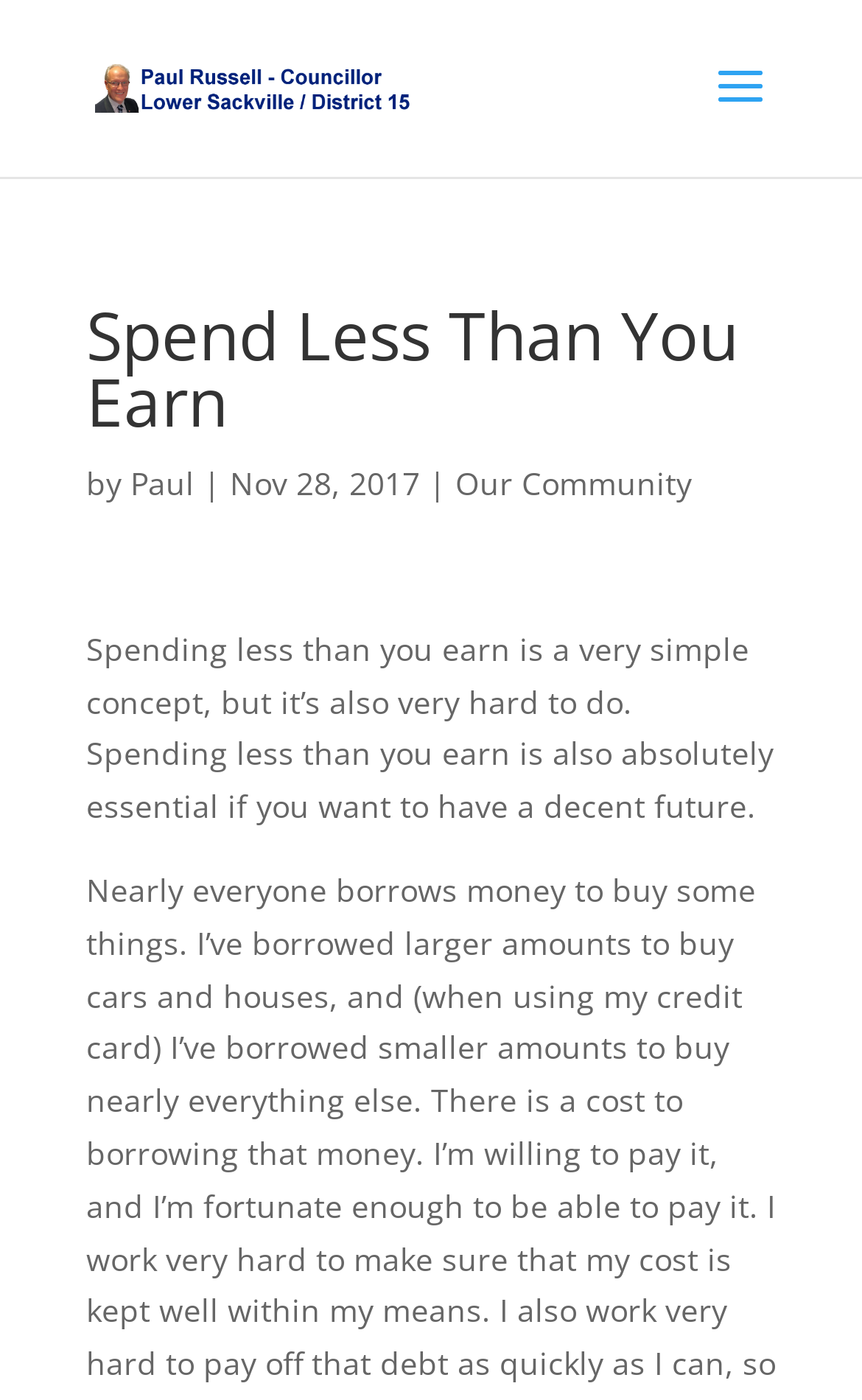Please respond in a single word or phrase: 
Is there a link to a community page?

Yes